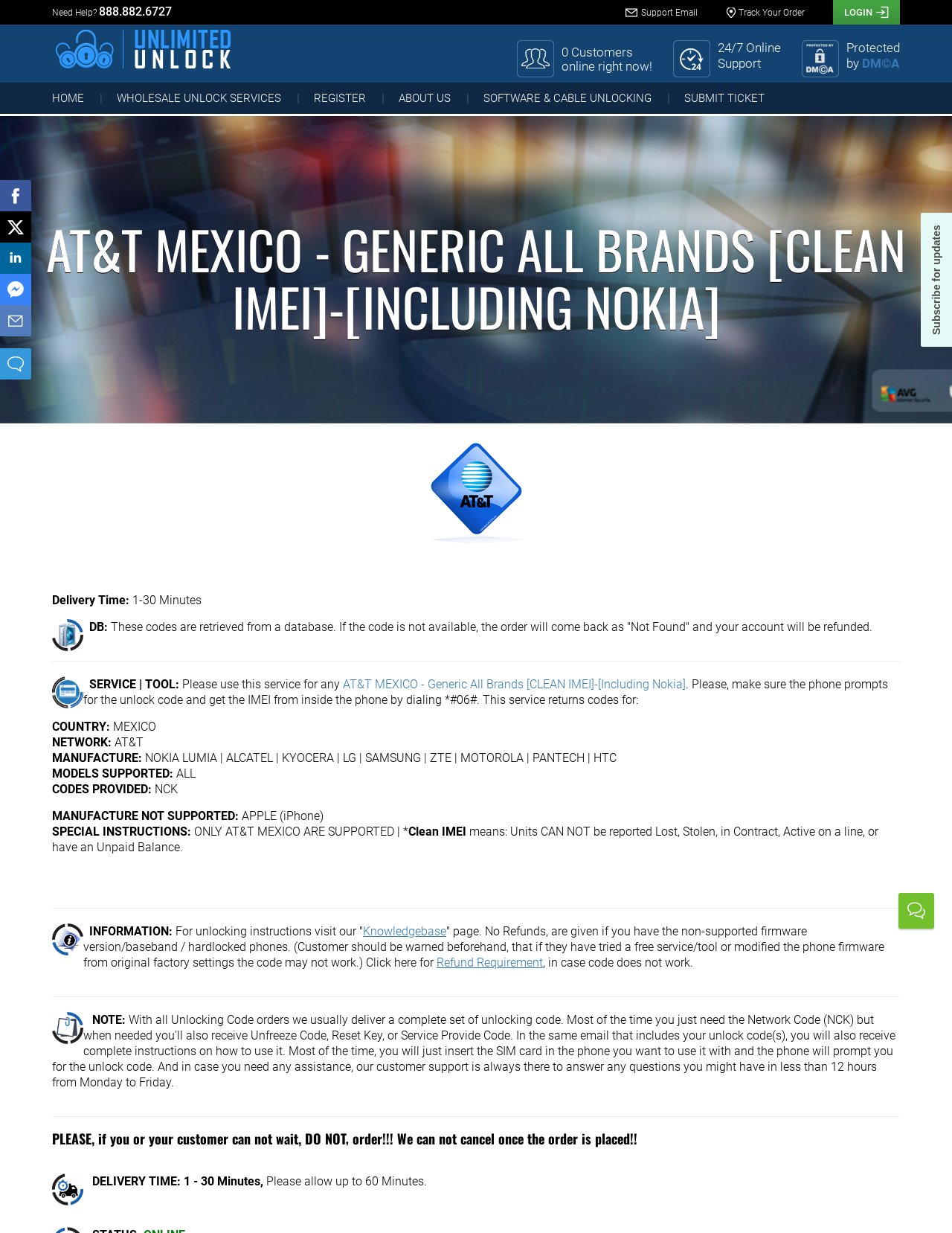Provide a single word or phrase to answer the given question: 
What is the refund policy for this service?

No Refunds